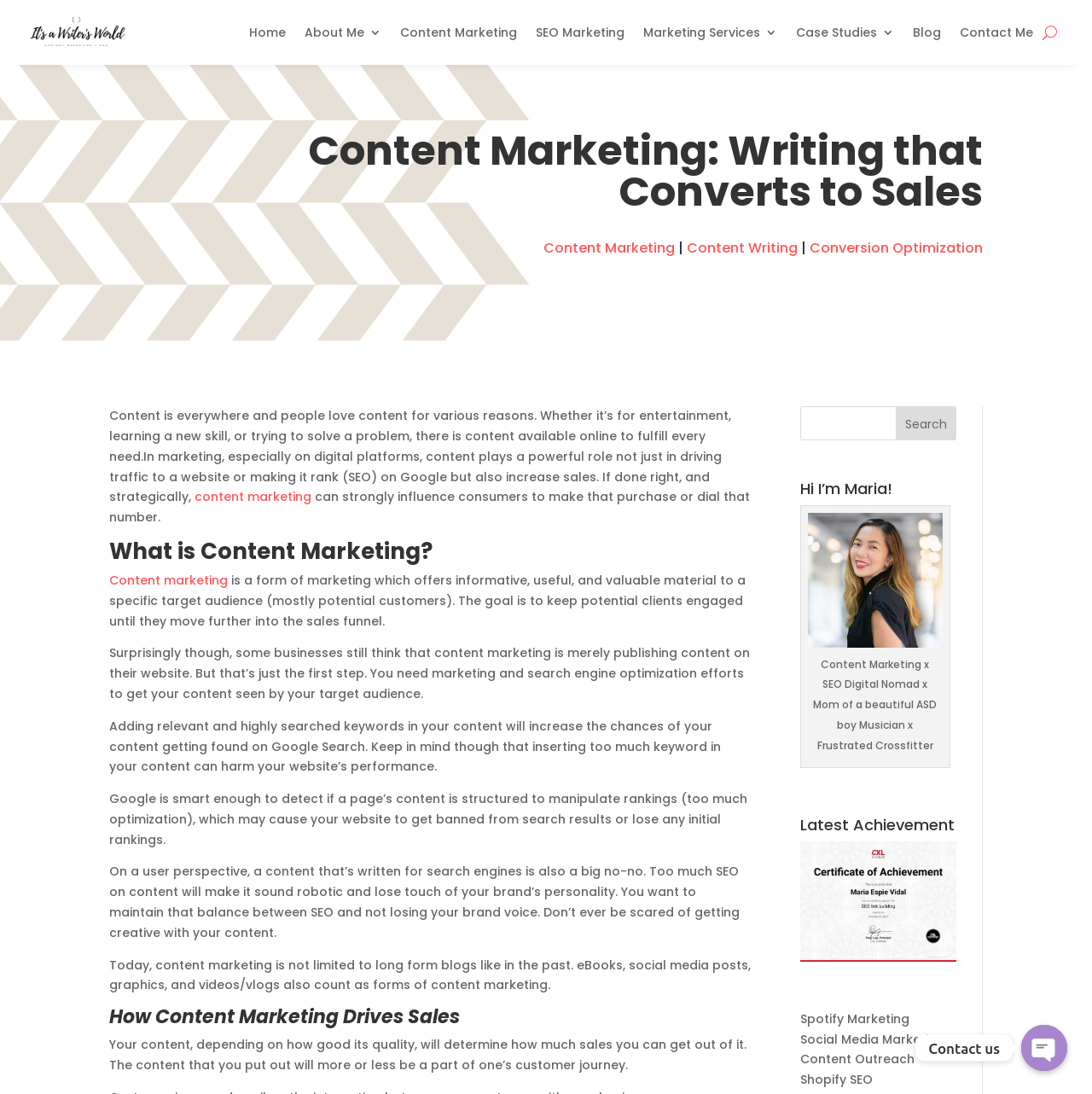Find the bounding box coordinates of the element's region that should be clicked in order to follow the given instruction: "Click on the 'MMA NEWS' link". The coordinates should consist of four float numbers between 0 and 1, i.e., [left, top, right, bottom].

None